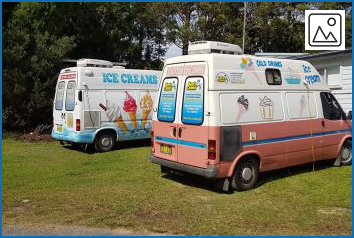What type of day is depicted in the image?
Using the picture, provide a one-word or short phrase answer.

Sunny day